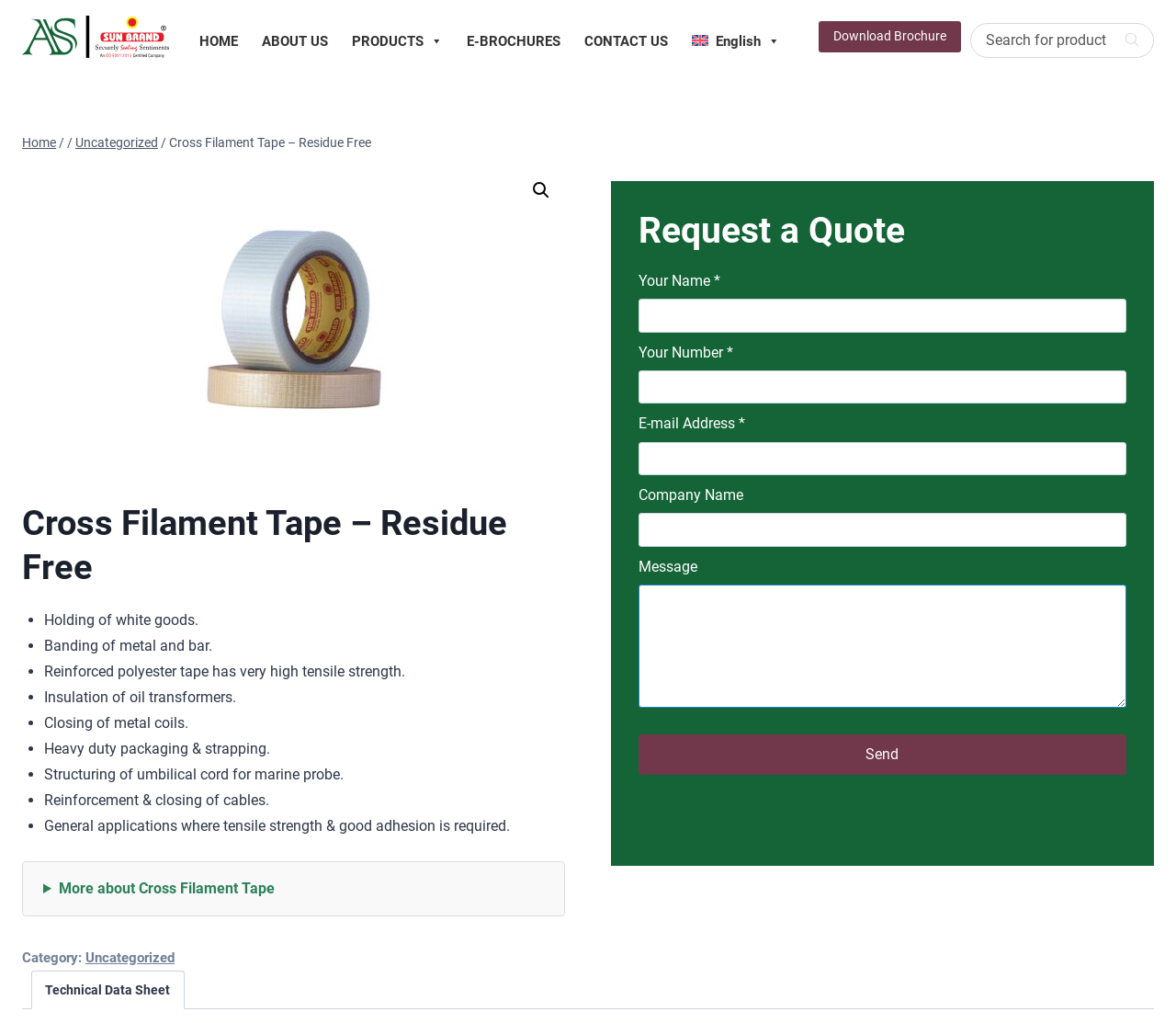Pinpoint the bounding box coordinates of the element that must be clicked to accomplish the following instruction: "View technical data sheet". The coordinates should be in the format of four float numbers between 0 and 1, i.e., [left, top, right, bottom].

[0.027, 0.95, 0.156, 0.986]